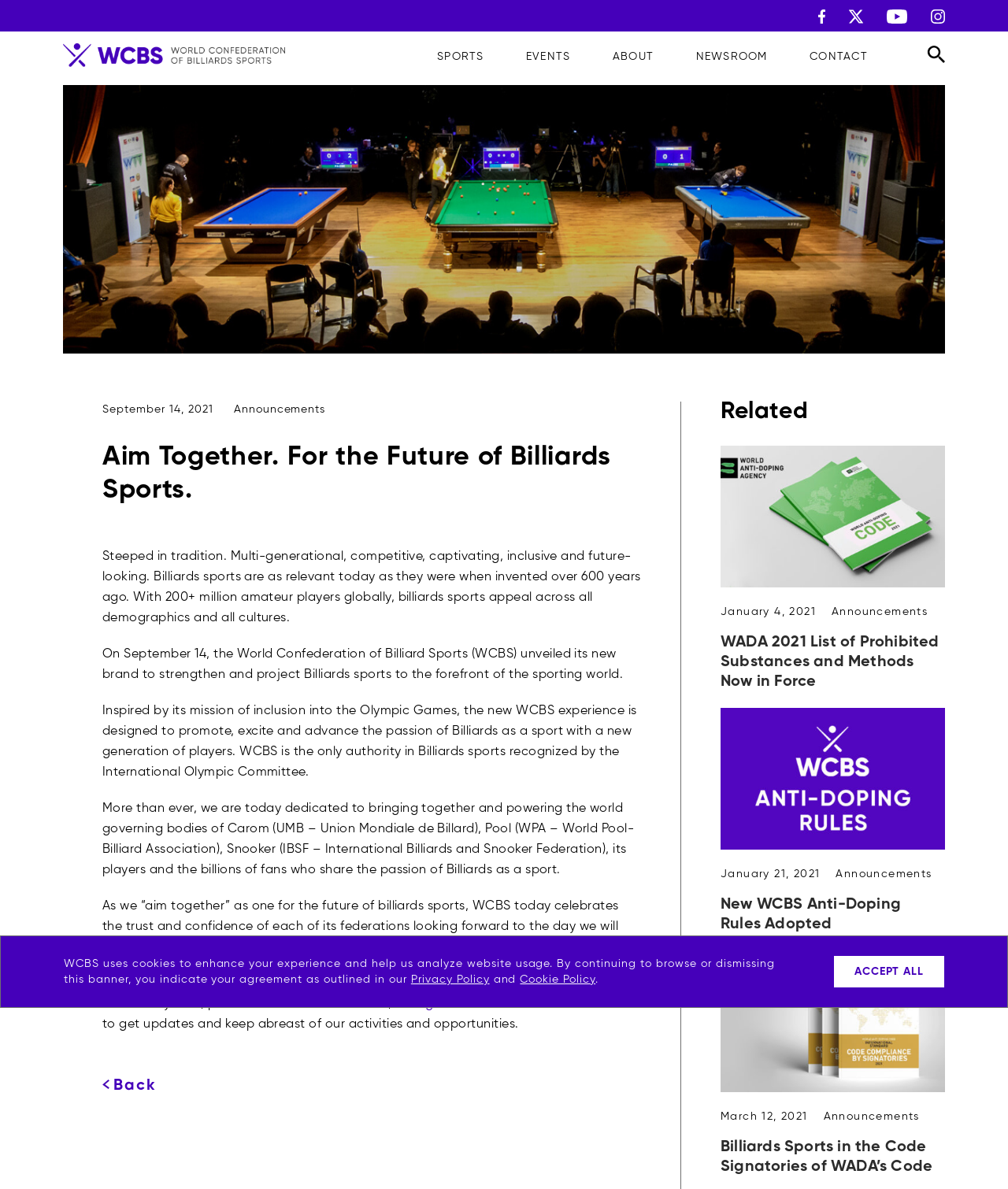Please determine the bounding box coordinates of the element to click on in order to accomplish the following task: "Visit the WCBS.sport website". Ensure the coordinates are four float numbers ranging from 0 to 1, i.e., [left, top, right, bottom].

[0.248, 0.822, 0.321, 0.832]